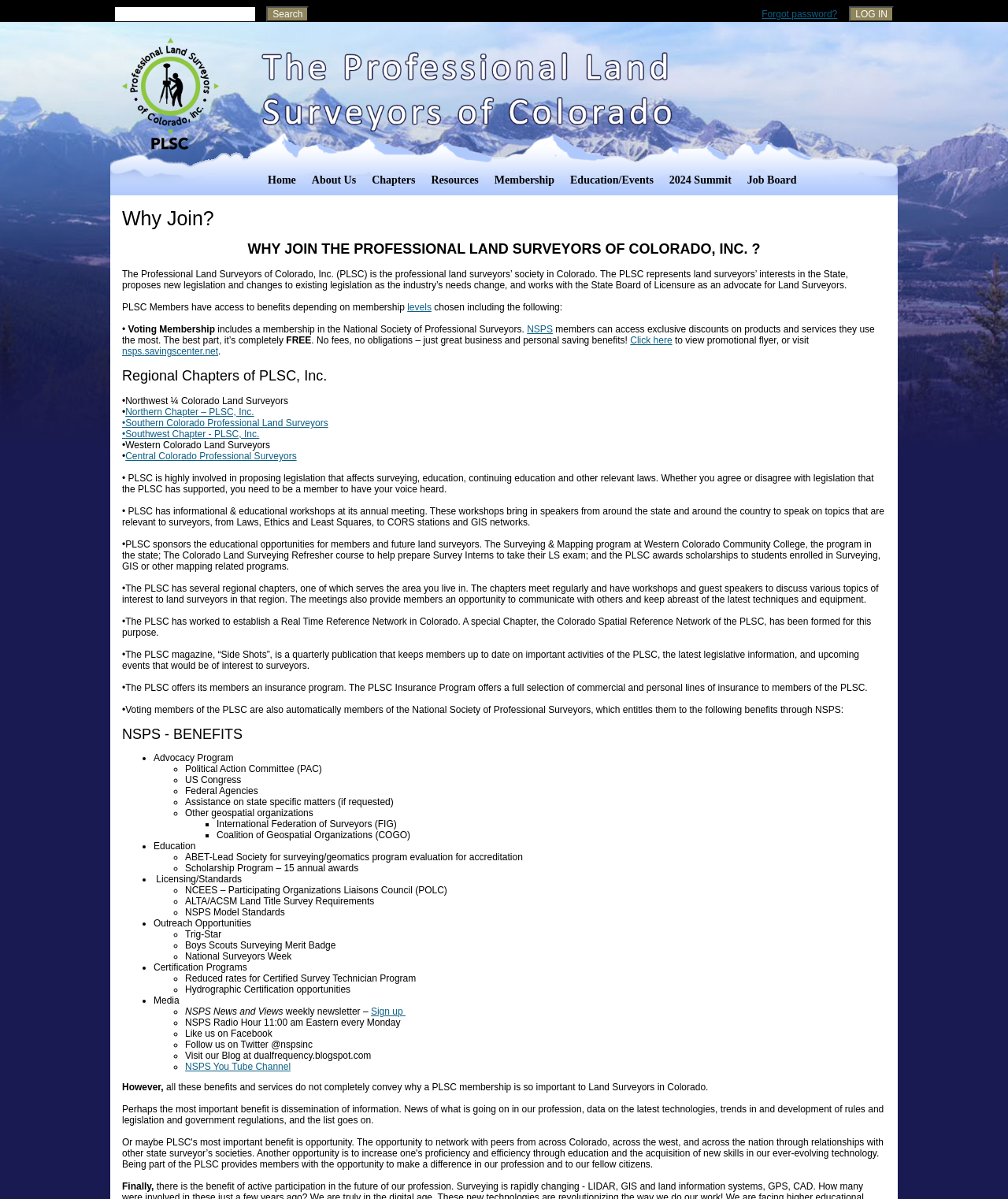Please specify the bounding box coordinates of the element that should be clicked to execute the given instruction: 'Log in to the system'. Ensure the coordinates are four float numbers between 0 and 1, expressed as [left, top, right, bottom].

[0.842, 0.005, 0.887, 0.018]